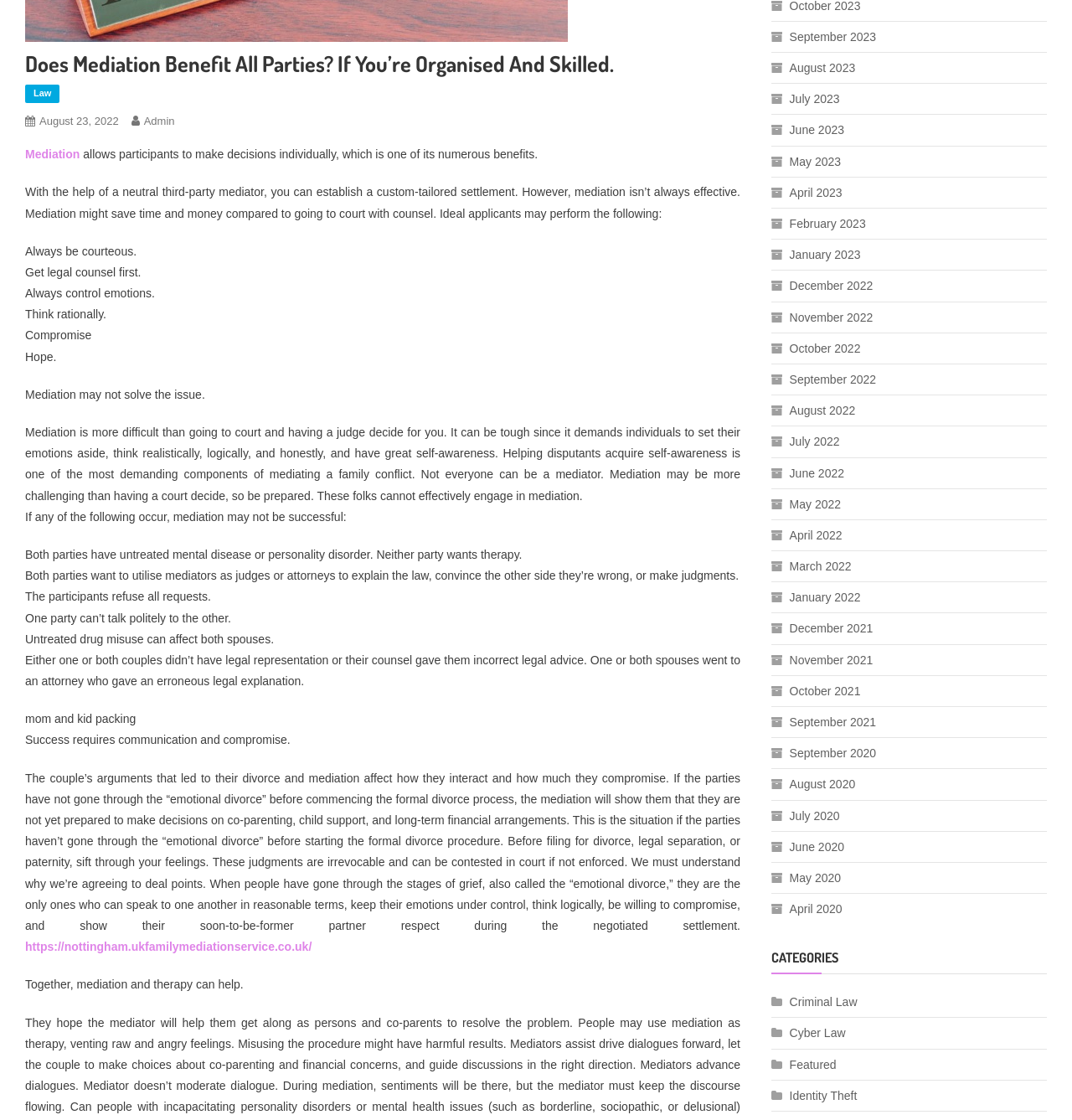Please determine the bounding box coordinates for the element with the description: "June 2022".

[0.719, 0.413, 0.788, 0.432]